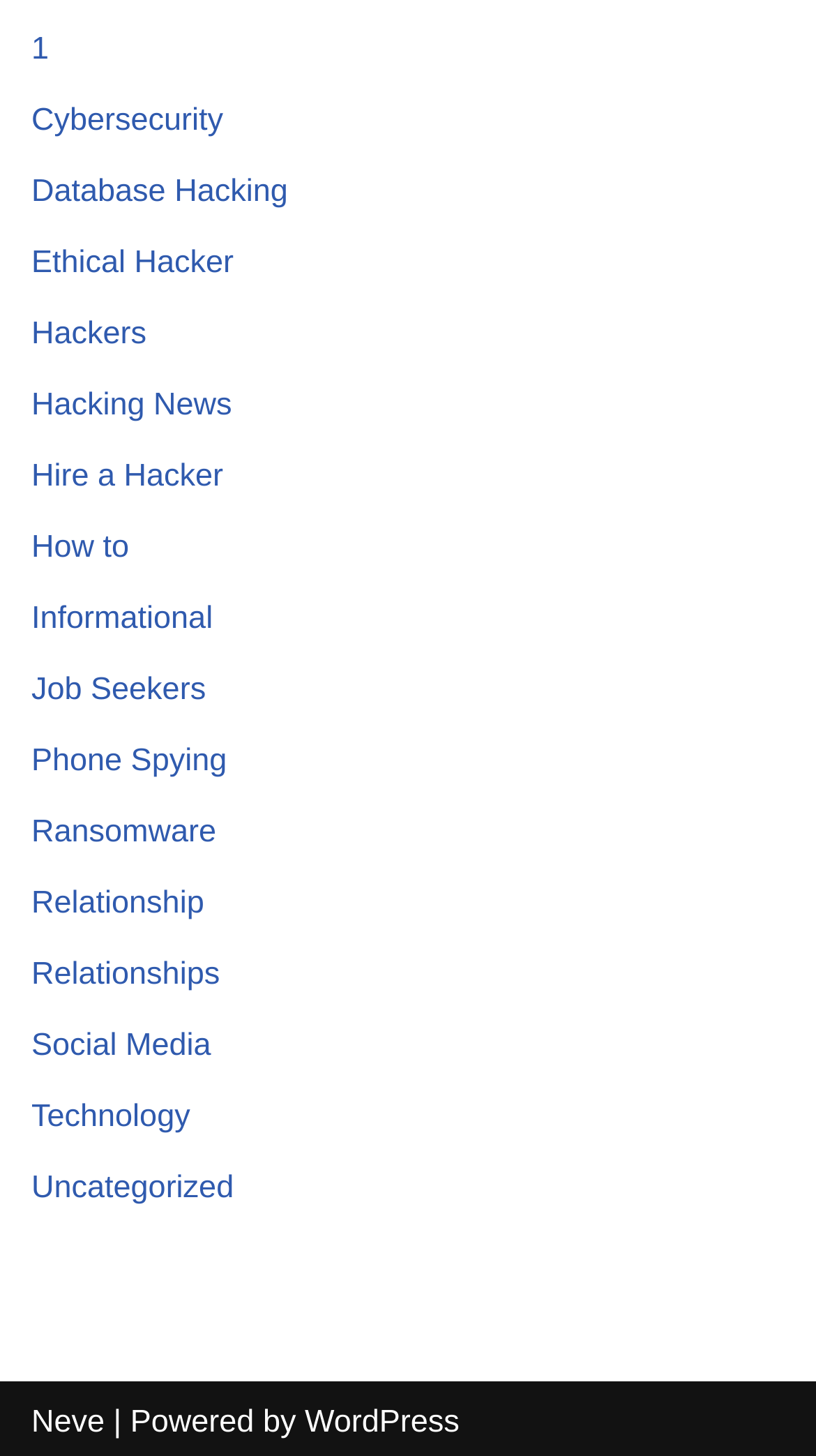Please answer the following question as detailed as possible based on the image: 
How many links are in the main menu?

I counted the number of links in the main menu, starting from '1' to 'Uncategorized', and found a total of 19 links.